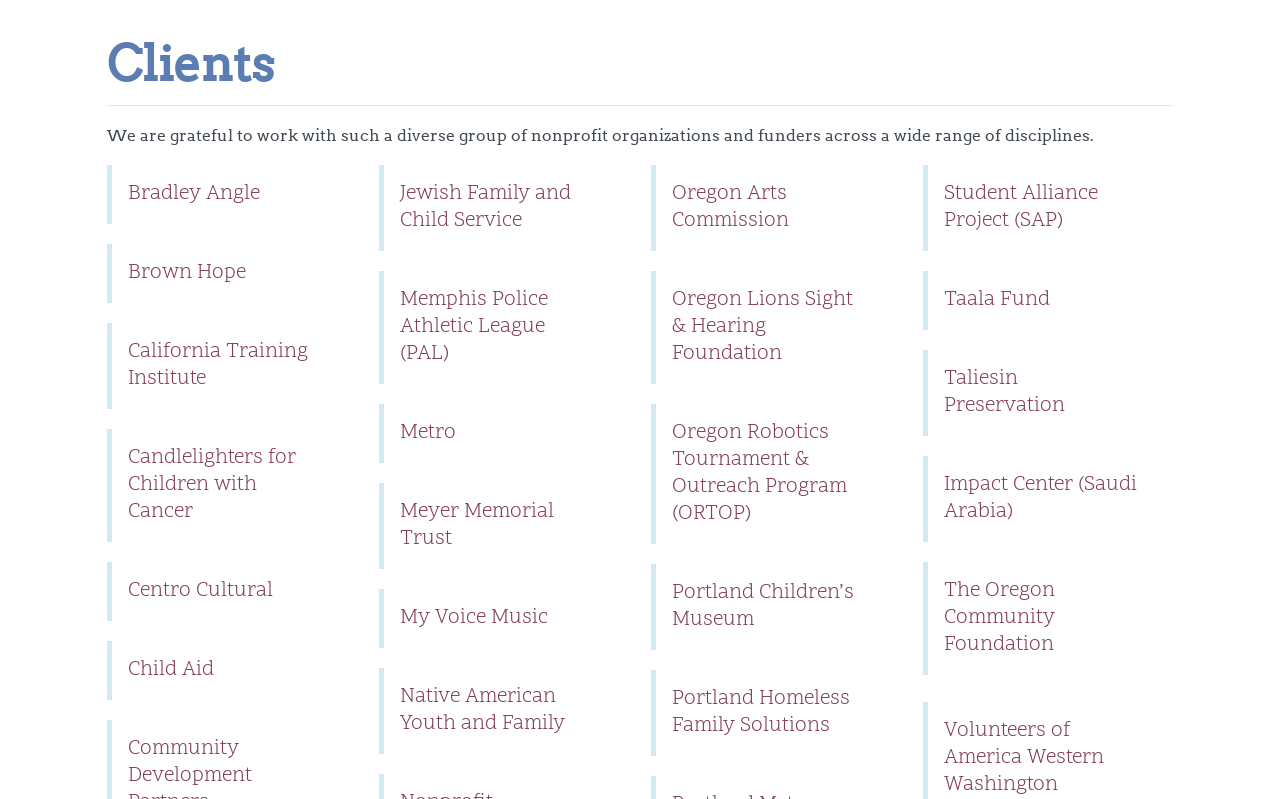Please identify the bounding box coordinates for the region that you need to click to follow this instruction: "view The Oregon Community Foundation".

[0.721, 0.703, 0.917, 0.845]